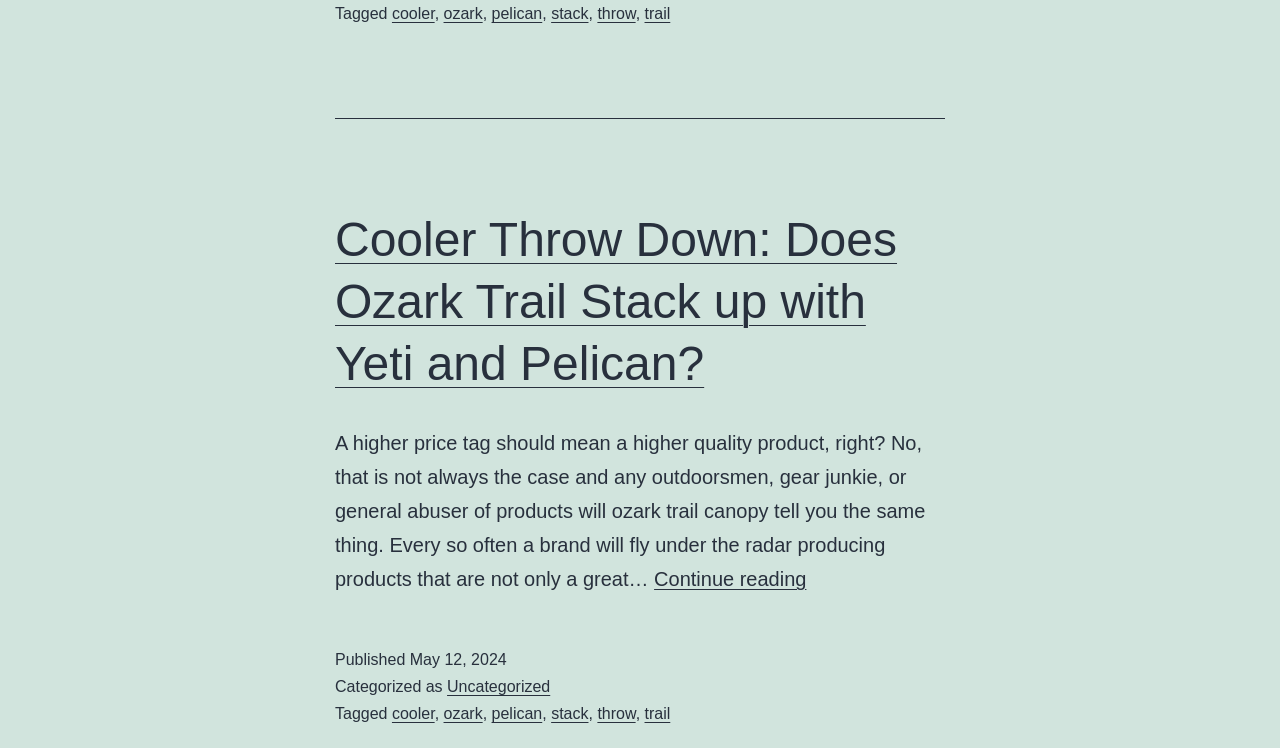What is the main idea of the article?
Please give a detailed and elaborate answer to the question.

The main idea of the article can be determined by reading the heading and the introductory paragraph, which suggests that the article is comparing Ozark Trail with Yeti and Pelican coolers.